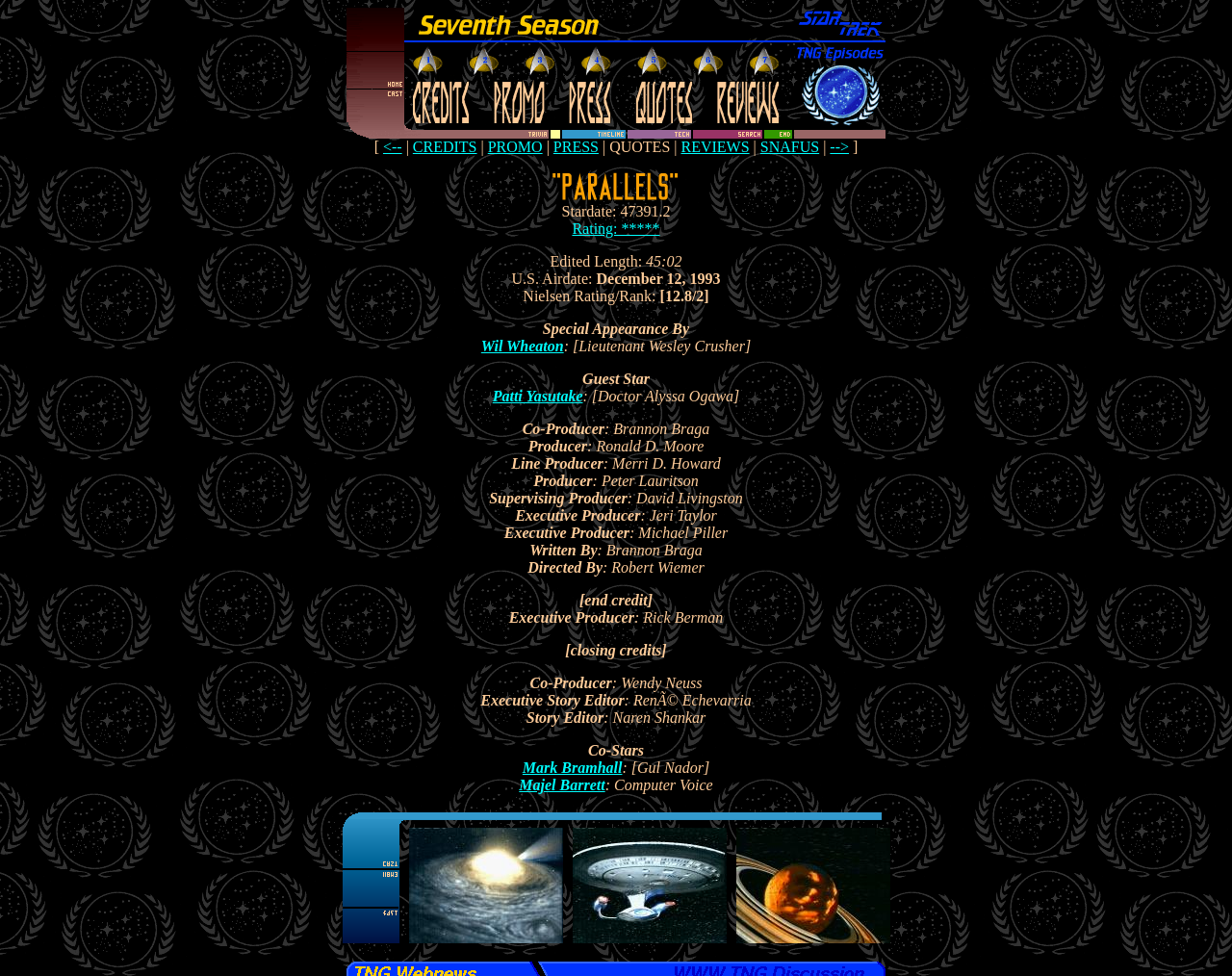Locate the bounding box coordinates of the element I should click to achieve the following instruction: "View PROMO".

[0.396, 0.142, 0.44, 0.159]